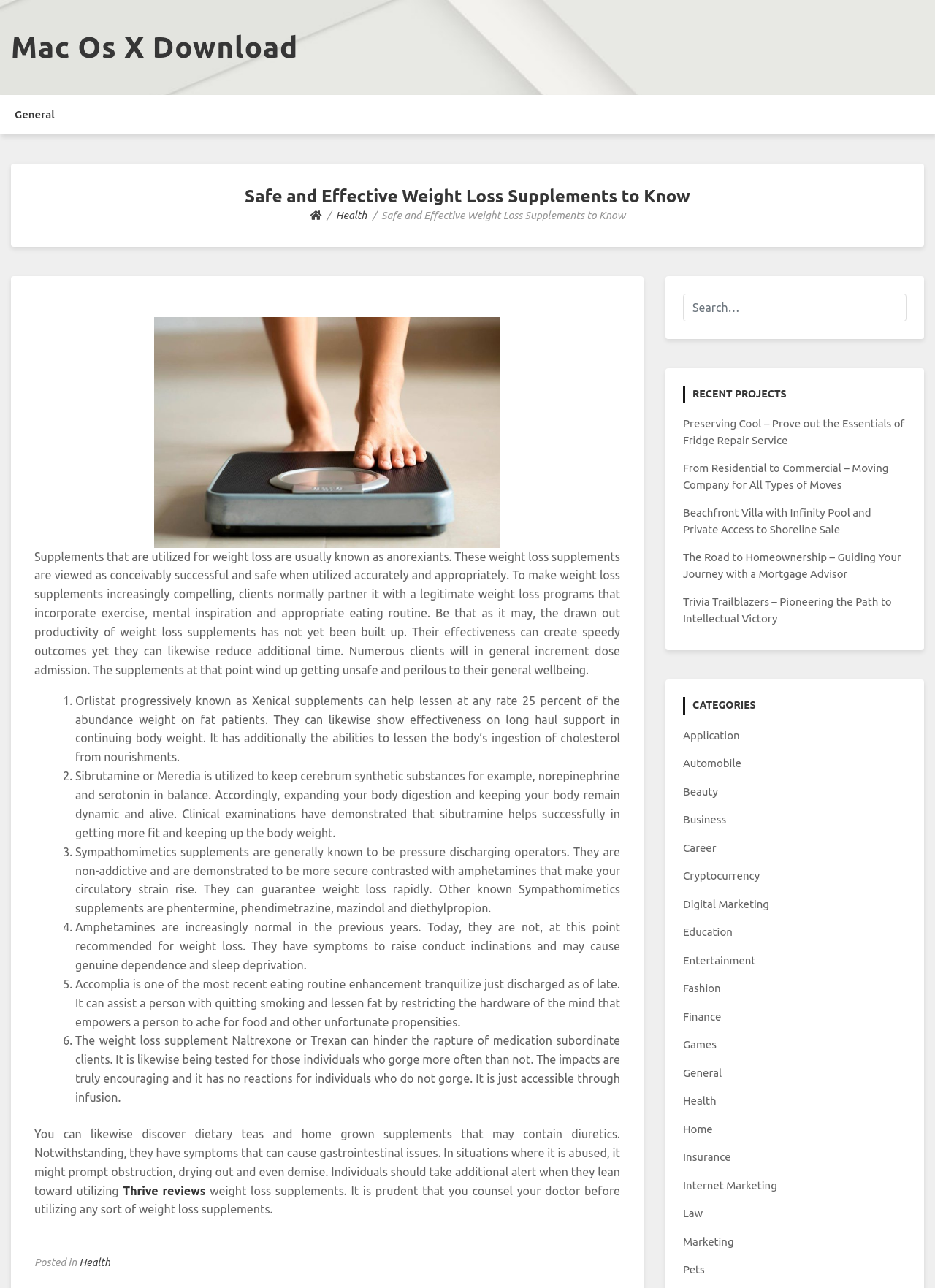Point out the bounding box coordinates of the section to click in order to follow this instruction: "Click the 'General' link".

[0.0, 0.074, 0.074, 0.105]